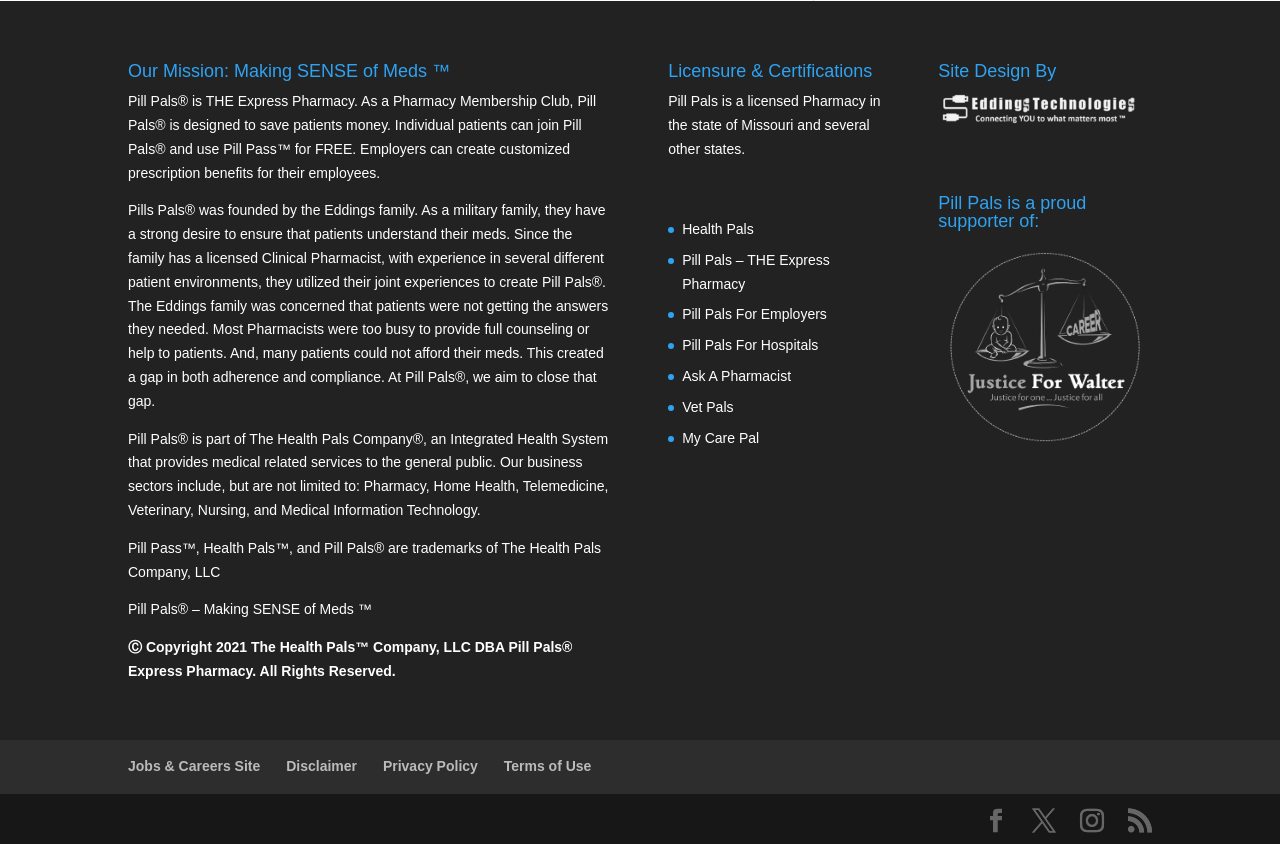What is the purpose of Pill Pals?
Answer the question with a single word or phrase derived from the image.

To save patients money